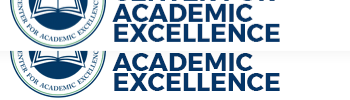What does the graphic element in the logo symbolize?
Respond to the question with a single word or phrase according to the image.

education